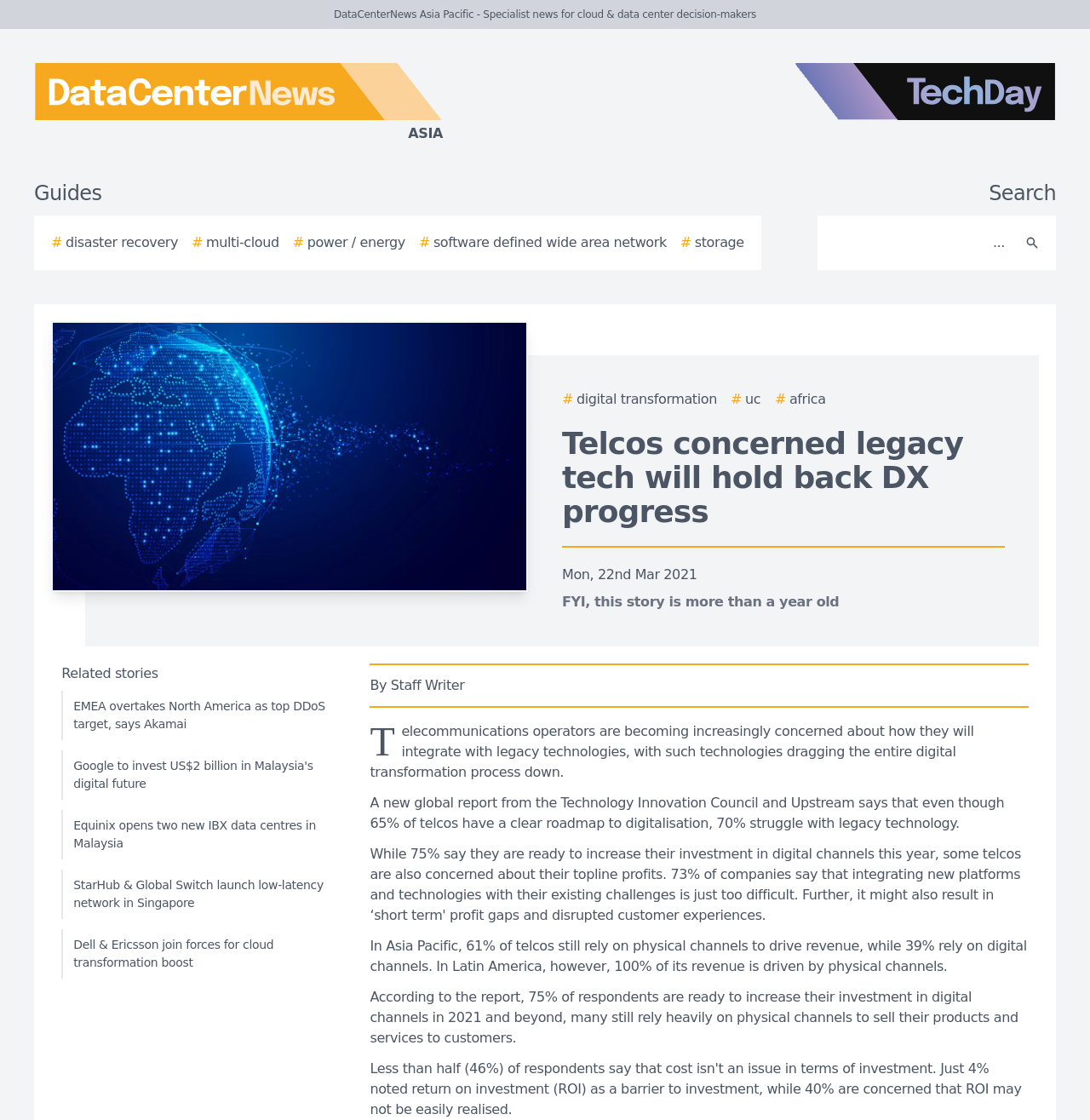Can you look at the image and give a comprehensive answer to the question:
What is the main concern of telcos regarding digital transformation?

The article states that telecommunications operators are becoming increasingly concerned about how they will integrate with legacy technologies, with such technologies dragging the entire digital transformation process down.